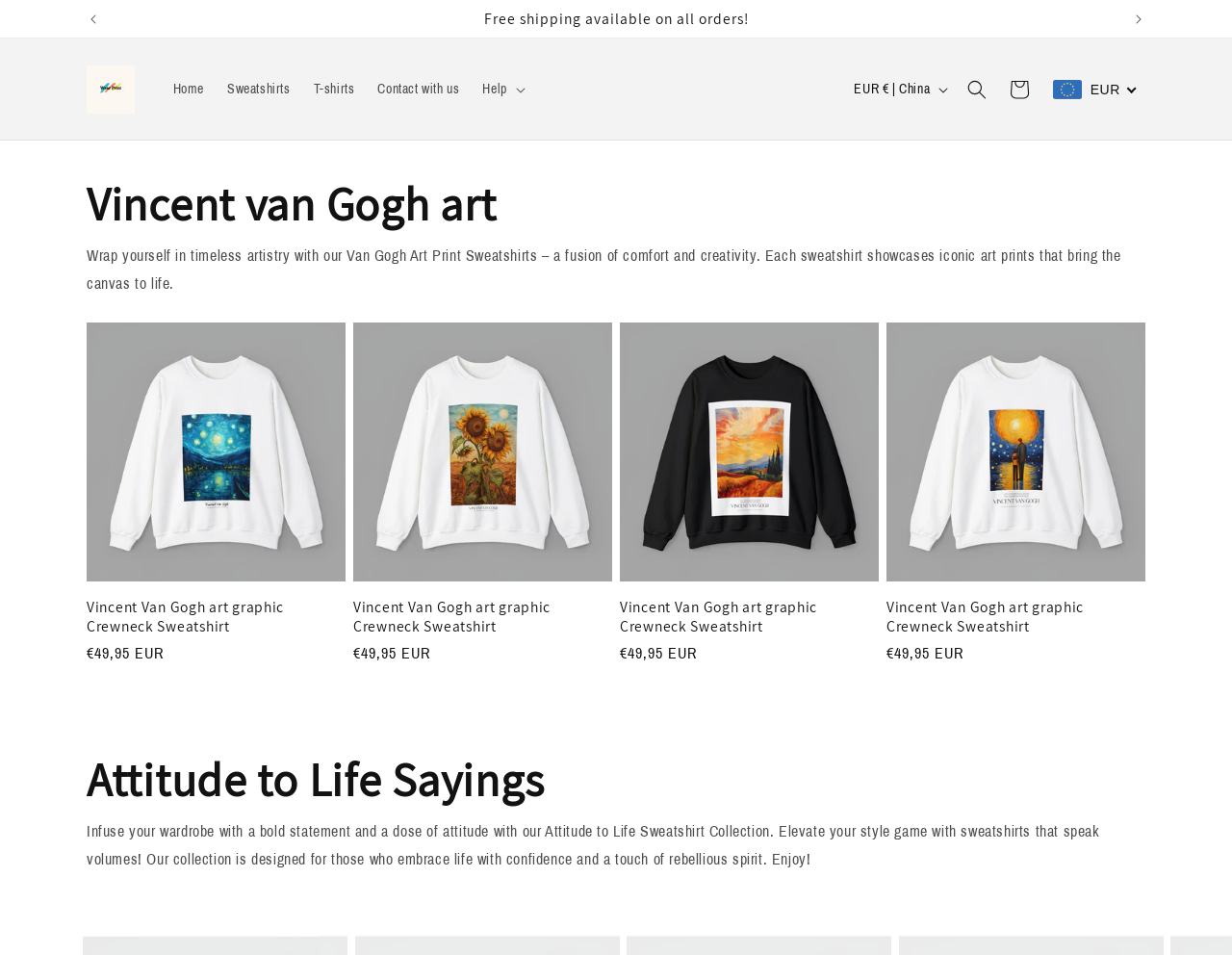Pinpoint the bounding box coordinates of the element you need to click to execute the following instruction: "Click the 'Next announcement' button". The bounding box should be represented by four float numbers between 0 and 1, in the format [left, top, right, bottom].

[0.907, 0.001, 0.941, 0.039]